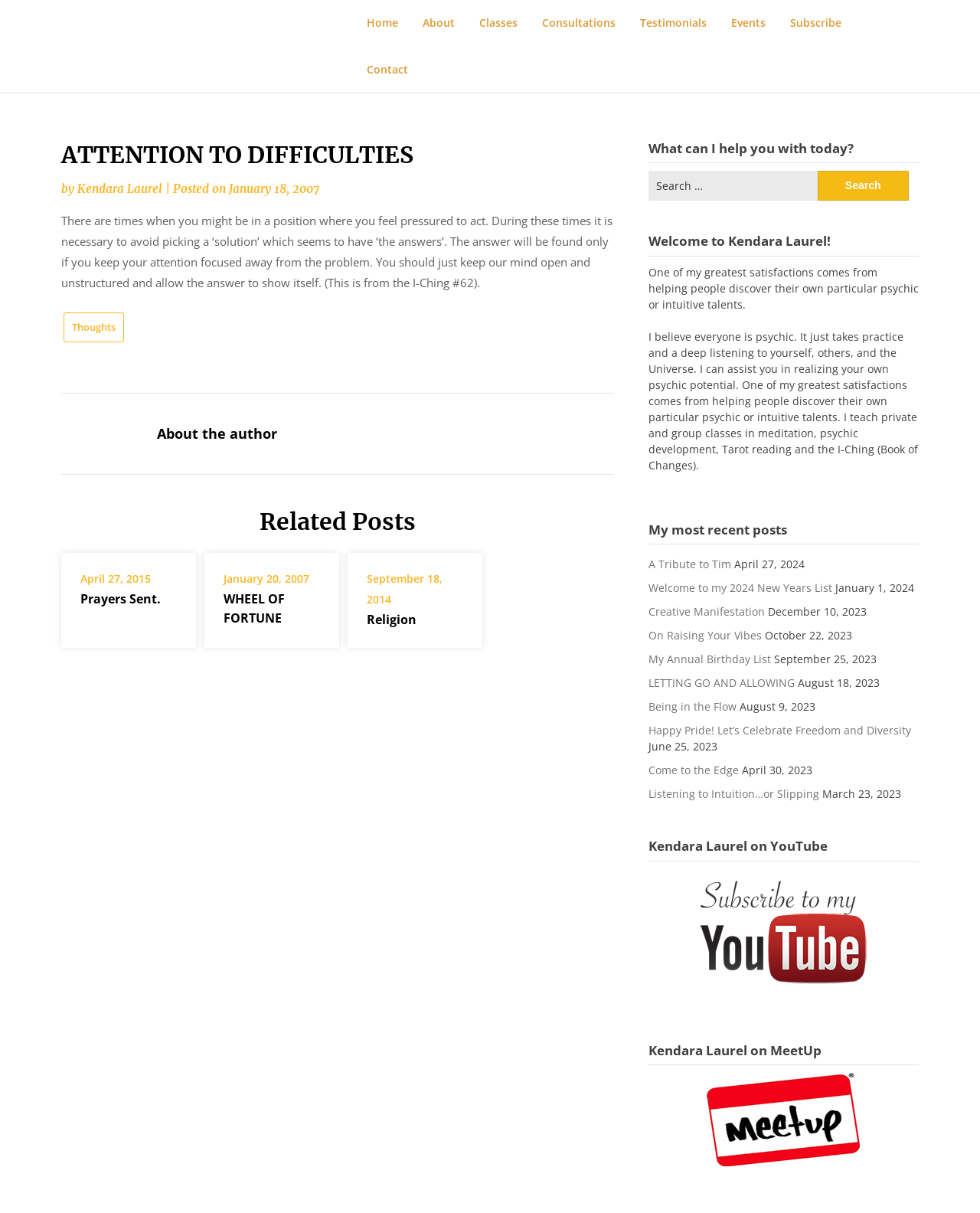Offer a comprehensive description of the webpage’s content and structure.

This webpage is about Kendara Laurel, a spiritual guide and psychic. At the top, there is a navigation menu with links to "Home", "About", "Classes", "Consultations", "Testimonials", "Events", "Subscribe", and "Contact". Below the navigation menu, there is a main section with an article titled "ATTENTION TO DIFFICULTIES" by Kendara Laurel, posted on January 18, 2007. The article discusses the importance of keeping an open mind and avoiding quick solutions to problems.

To the right of the main section, there is a complementary section with a search bar and a heading "What can I help you with today?". Below the search bar, there is a welcome message and a brief introduction to Kendara Laurel's services, including helping people discover their psychic talents. There is also a section titled "My most recent posts" with links to several articles, including "A Tribute to Tim", "Welcome to my 2024 New Years List", and "Creative Manifestation", among others. Each article is accompanied by a date and a brief summary.

At the bottom of the complementary section, there are two headings: "Kendara Laurel on YouTube" and "Kendara Laurel on MeetUp", each with a link and an image. The images are likely logos or icons for YouTube and MeetUp.

Throughout the webpage, there are several headings and subheadings that organize the content and provide a clear structure. The layout is clean and easy to navigate, with a focus on providing information about Kendara Laurel's services and articles.